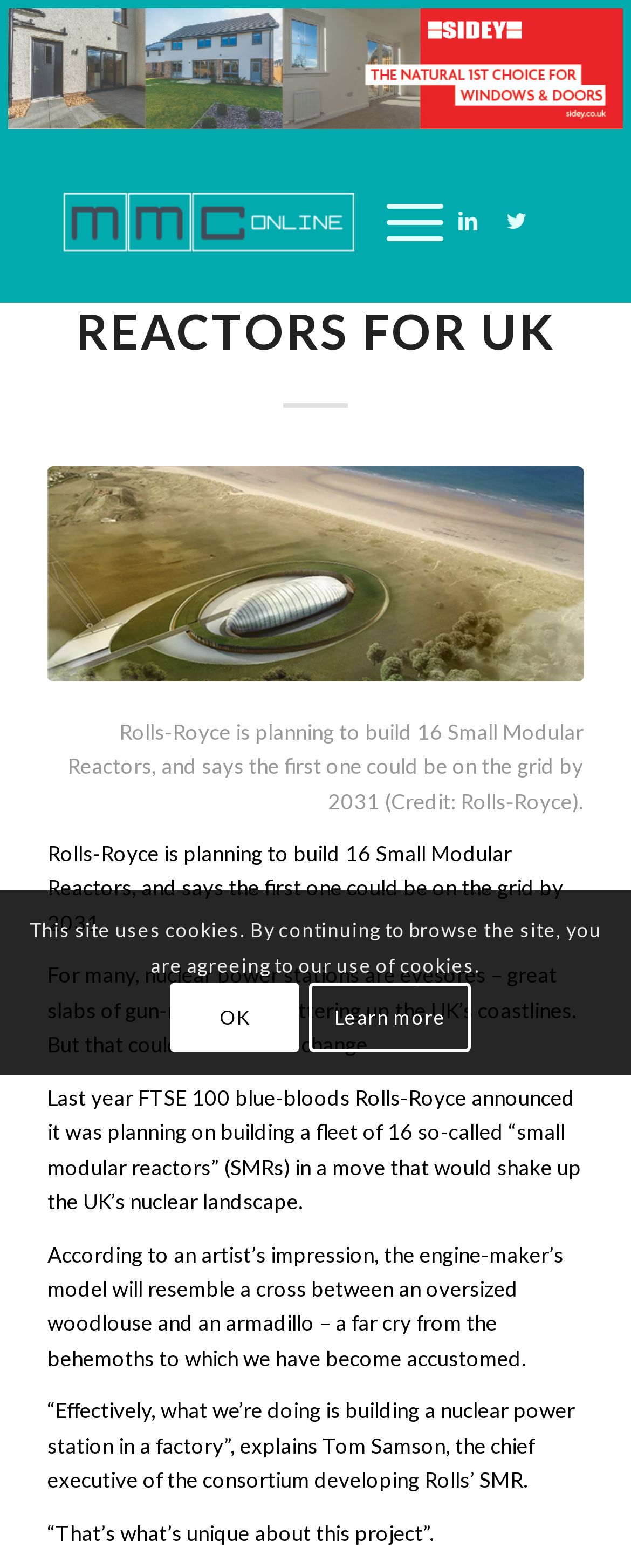What does the Rolls-Royce SMR model resemble according to an artist's impression? Using the information from the screenshot, answer with a single word or phrase.

A cross between an oversized woodlouse and an armadillo